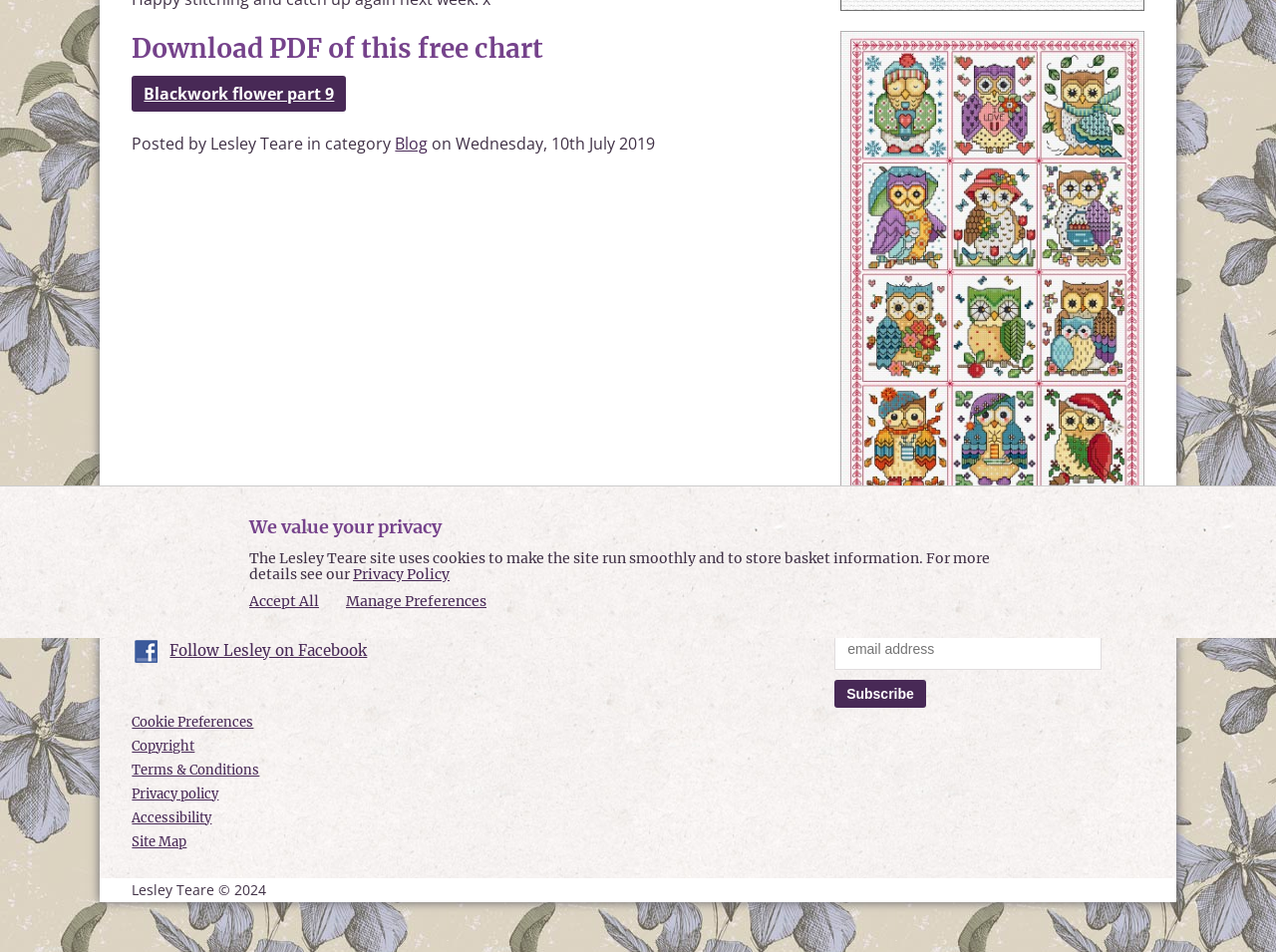Locate the bounding box coordinates for the element described below: "Manage Preferences". The coordinates must be four float values between 0 and 1, formatted as [left, top, right, bottom].

[0.271, 0.622, 0.381, 0.641]